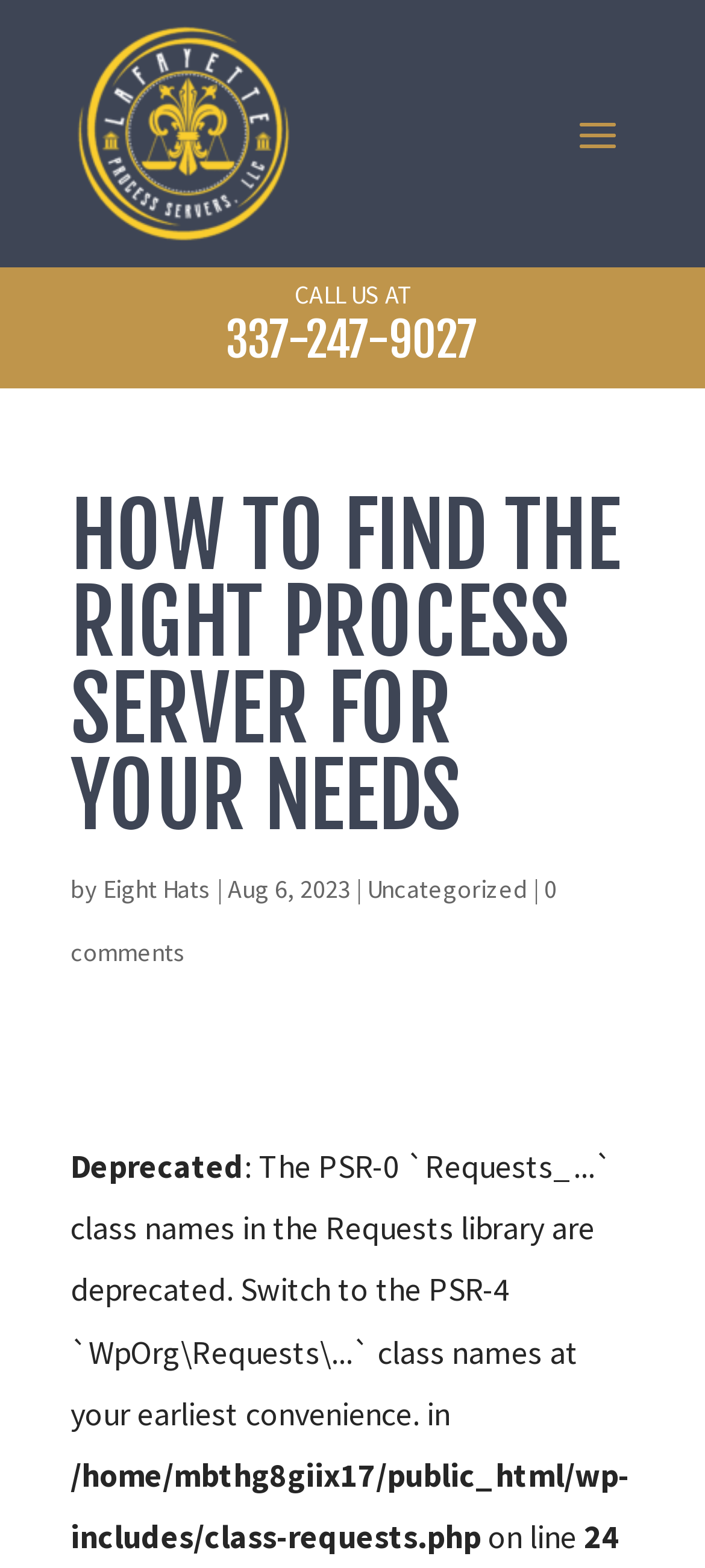Predict the bounding box of the UI element based on this description: "Eight Hats".

[0.146, 0.557, 0.3, 0.578]